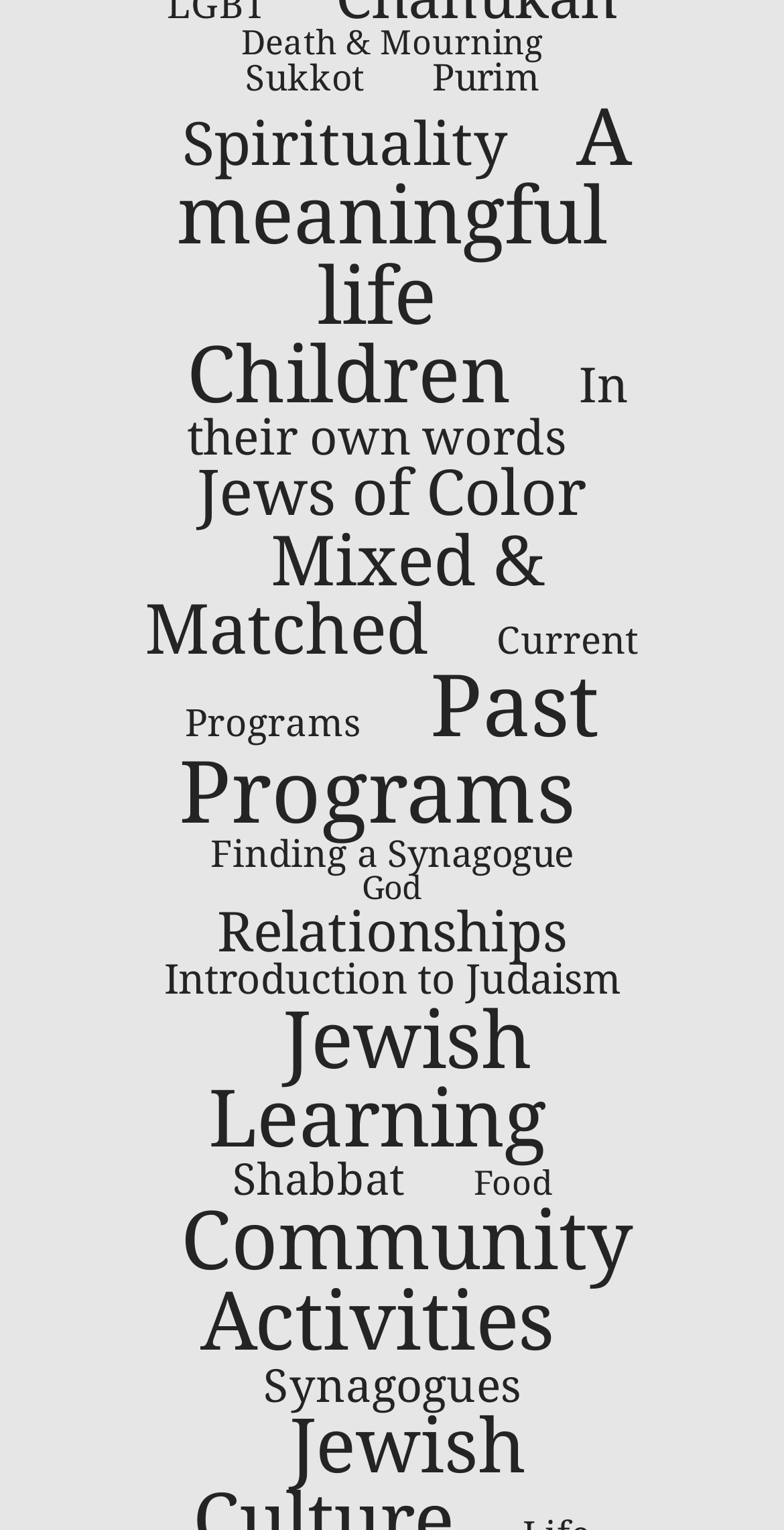How many links are on this webpage?
Using the image, give a concise answer in the form of a single word or short phrase.

19